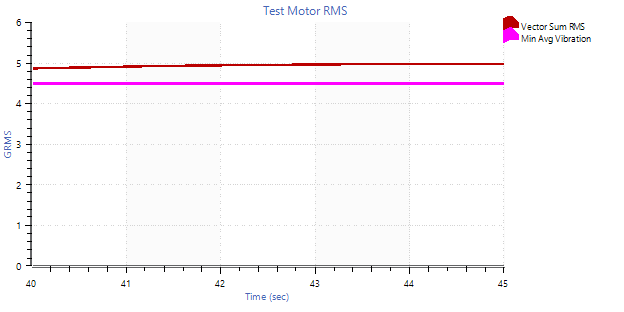Give a thorough explanation of the elements present in the image.

The image depicts an RMS (Root Mean Square) graph illustrating the performance of a test motor over a time span from 40 to 45 seconds. The vertical axis represents the RMS values of vibration, while the horizontal axis tracks time in seconds. 

The red line signifies the vector sum RMS of the test motor, revealing consistent performance as it hovers around 5 gRMS throughout the duration. The pink line indicates the minimum average vibration required as per test specifications, maintained at 4 gRMS. This visual representation helps in comparing the motor's average RMS performance against the specified minimum, highlighting that the motor successfully meets the minimum vibration requirement. 

This data is crucial for assessing the motor's reliability and operational efficiency in accordance with provided specifications.